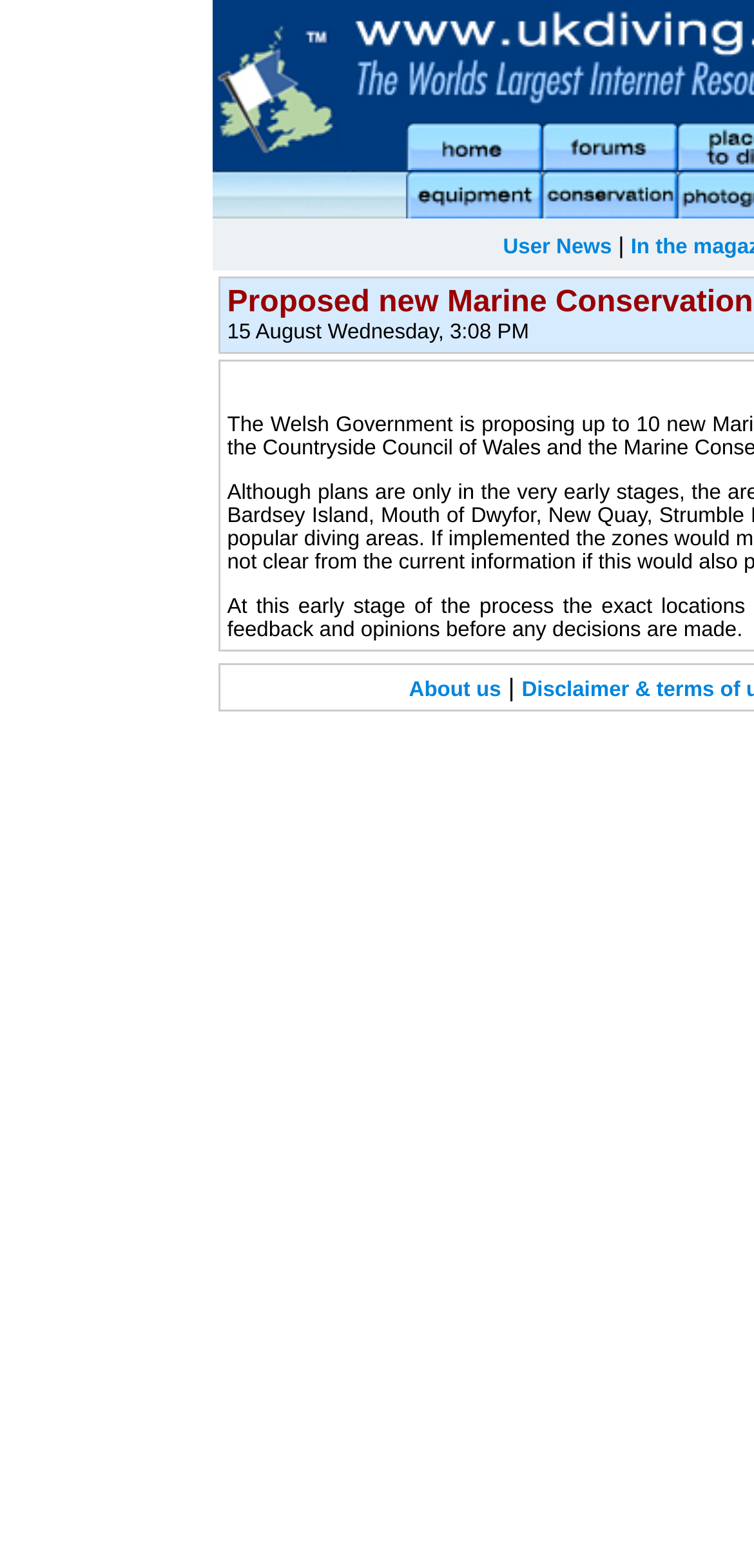What is the text of the link below 'About us'?
Using the details shown in the screenshot, provide a comprehensive answer to the question.

I looked at the link below the 'About us' link and found that it has the text 'User News'.